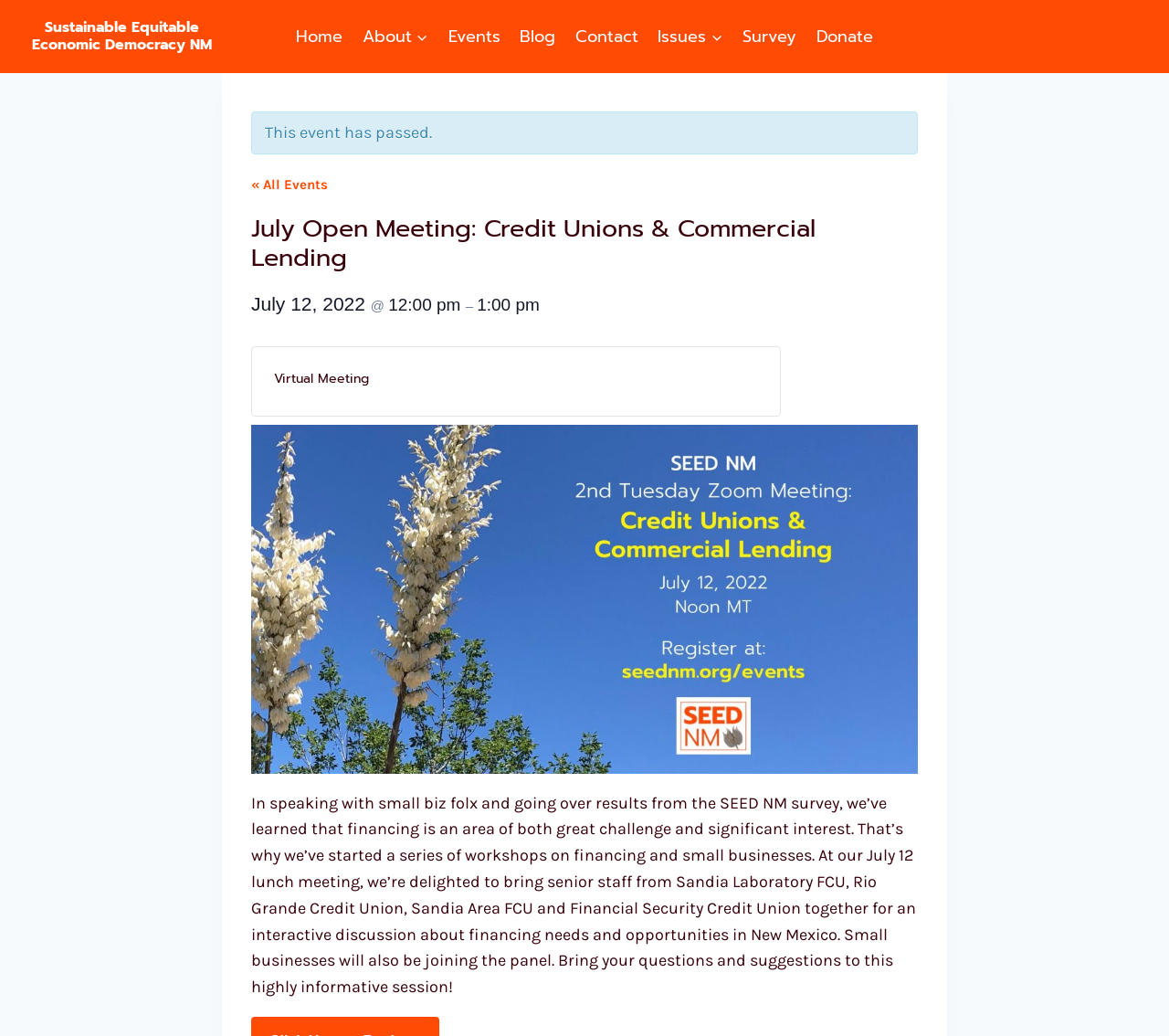How many credit unions are participating in the July Open Meeting?
Please use the visual content to give a single word or phrase answer.

Four